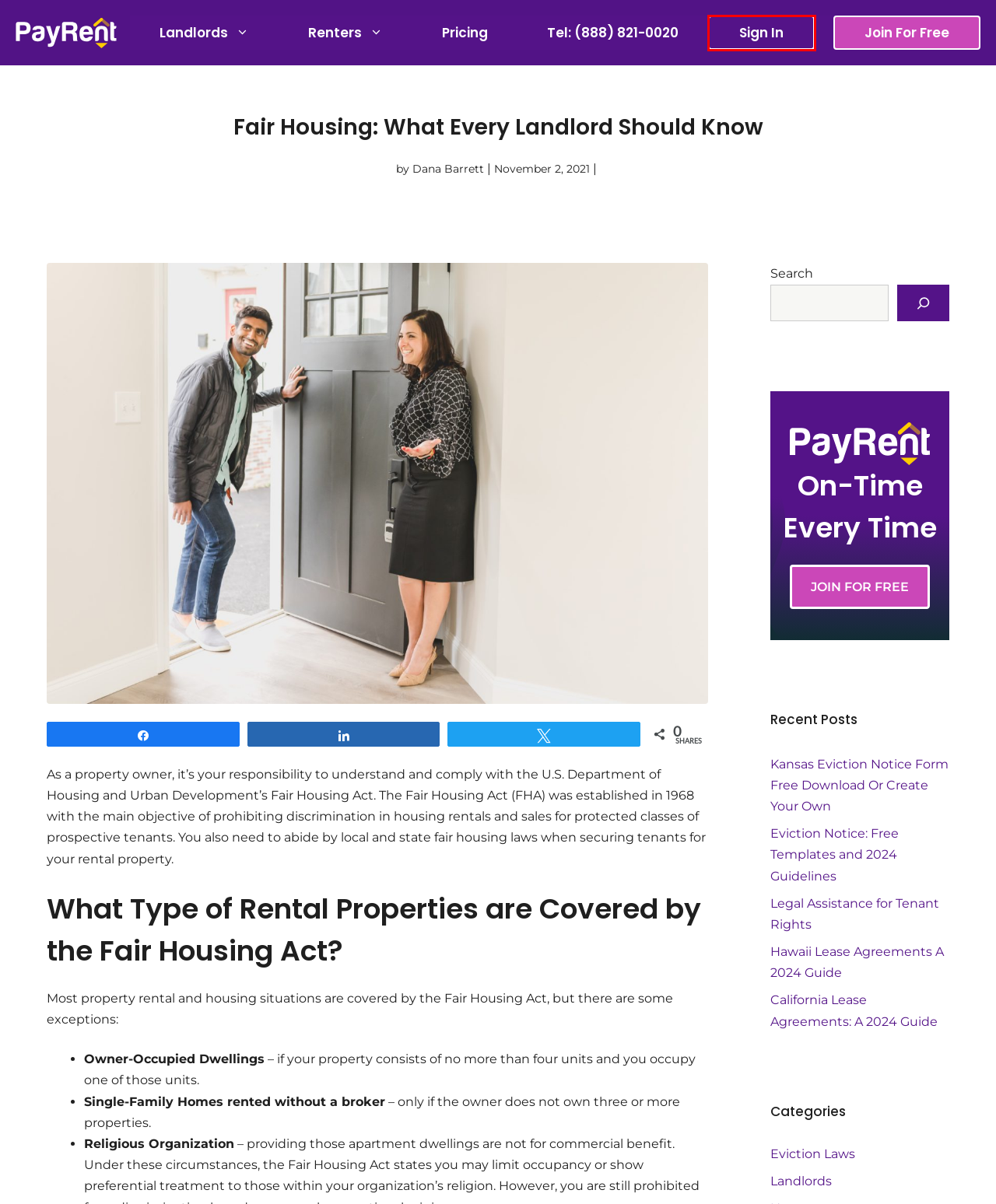Observe the screenshot of a webpage with a red bounding box highlighting an element. Choose the webpage description that accurately reflects the new page after the element within the bounding box is clicked. Here are the candidates:
A. Kansas Eviction Notice Form Free Download Or Create Your Own|PayRent
B. California Lease Agreements: A 2024 Guide | PayRent
C. Landlords Archives | PayRent
D. Support : Help Center
E. Rent Collection App for Landlords Free Sign Up | PayRent
F. PayRent | Legal Assistance for Tenant Rights
G. PayRent
H. Pay Rent Online Easily and Securely for Free | PayRent

G